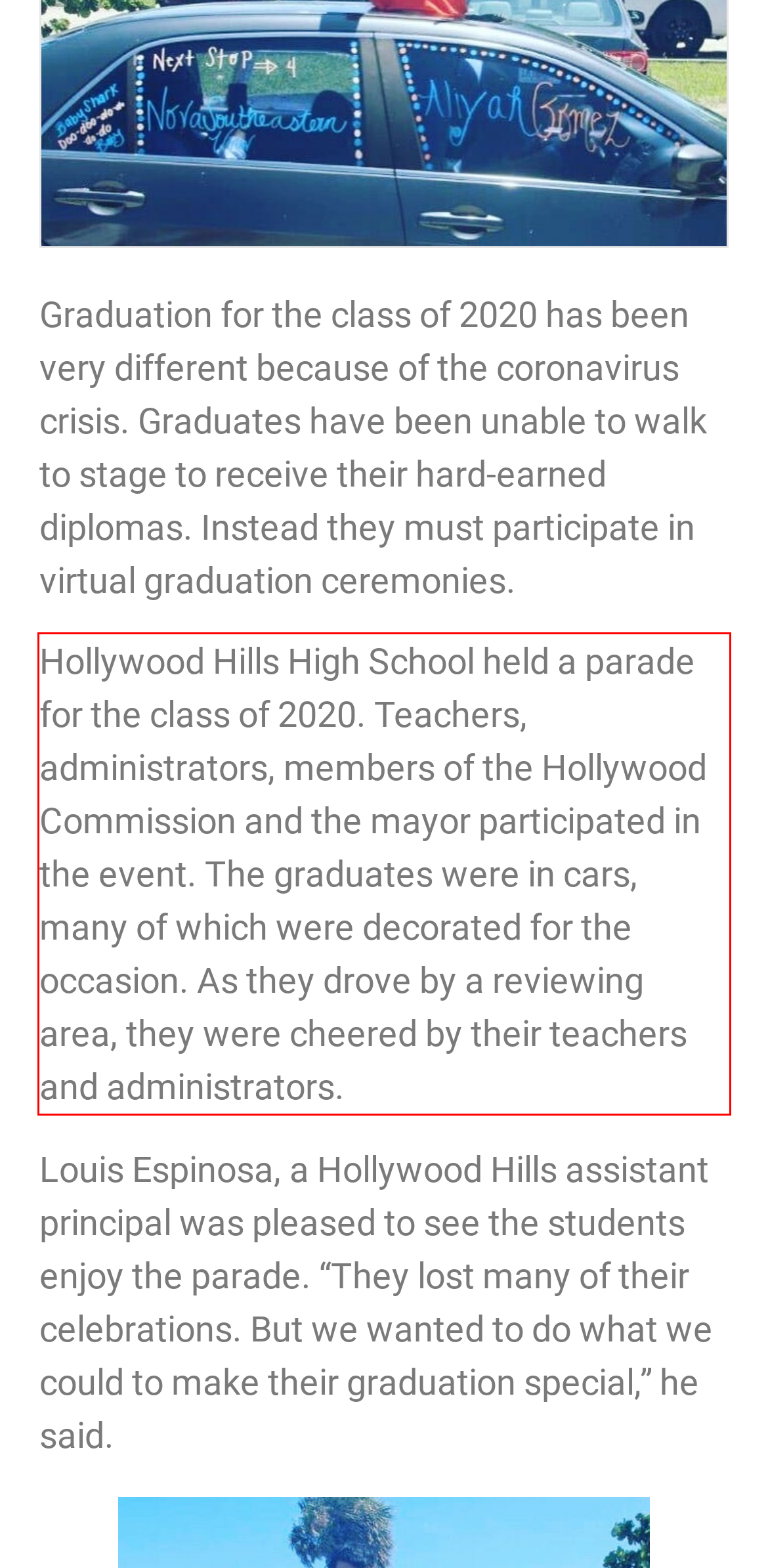View the screenshot of the webpage and identify the UI element surrounded by a red bounding box. Extract the text contained within this red bounding box.

Hollywood Hills High School held a parade for the class of 2020. Teachers, administrators, members of the Hollywood Commission and the mayor participated in the event. The graduates were in cars, many of which were decorated for the occasion. As they drove by a reviewing area, they were cheered by their teachers and administrators.